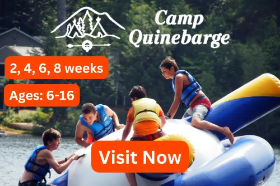Please provide a comprehensive answer to the question below using the information from the image: What is the purpose of the life jackets?

The purpose of the life jackets can be inferred by looking at the context in which they are being worn. The campers are engaging in a water activity, and the life jackets are being worn to ensure their safety. The caption also explicitly states that the life jackets 'emphasize safety and fun'.